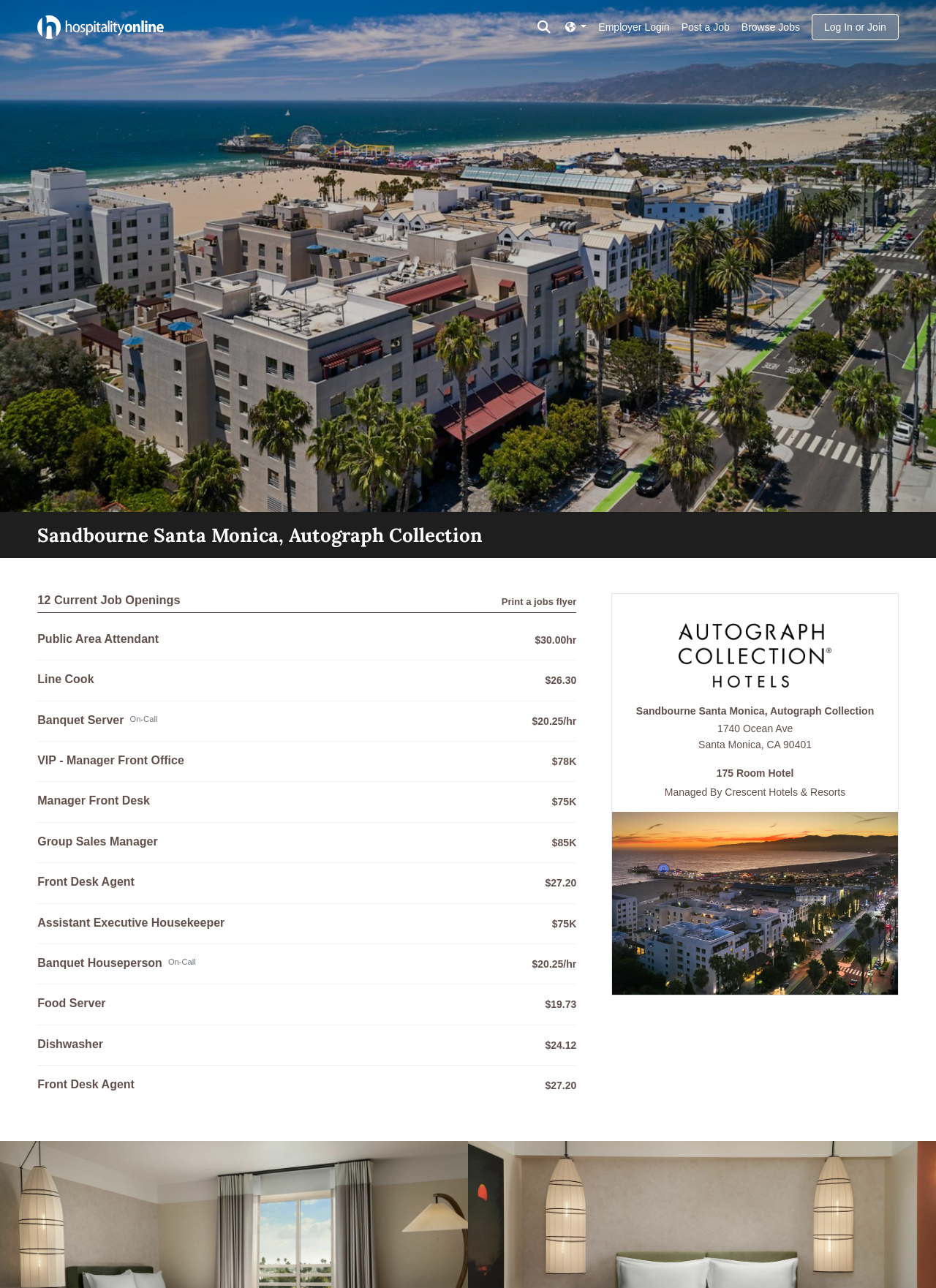Could you indicate the bounding box coordinates of the region to click in order to complete this instruction: "Print a jobs flyer".

[0.523, 0.463, 0.616, 0.471]